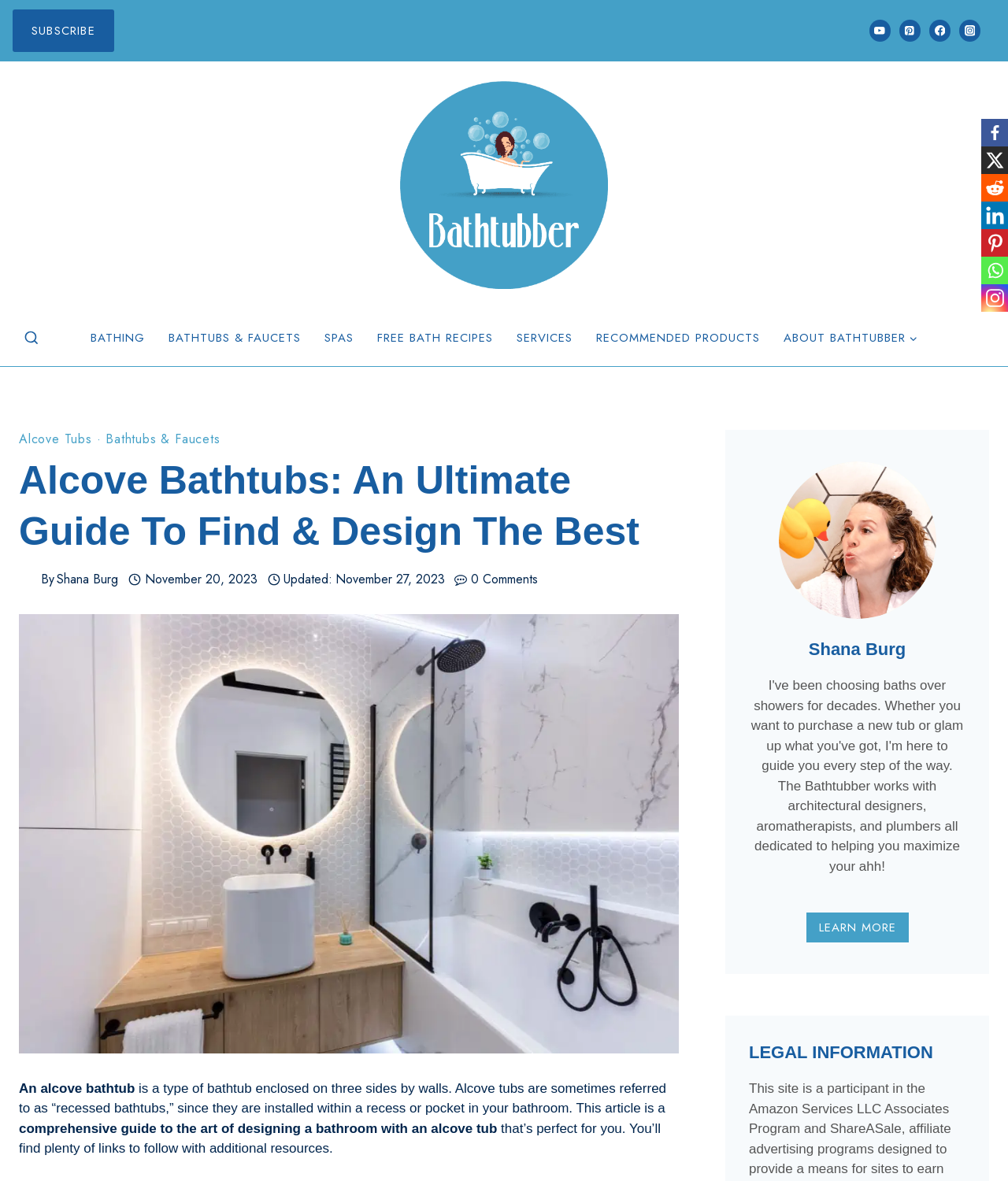Please identify the primary heading of the webpage and give its text content.

Alcove Bathtubs: An Ultimate Guide To Find & Design The Best